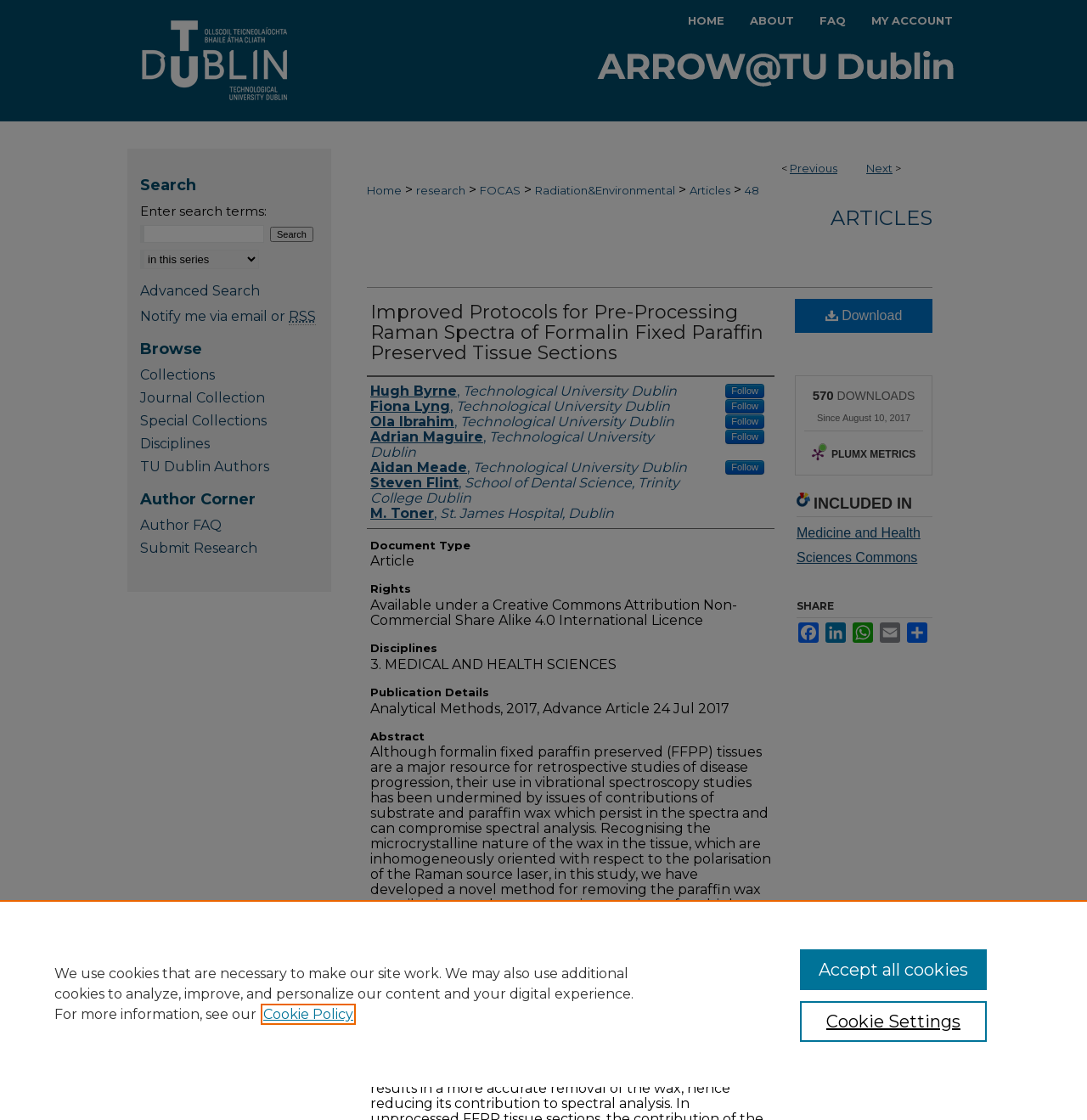Identify the headline of the webpage and generate its text content.

Improved Protocols for Pre-Processing Raman Spectra of Formalin Fixed Paraffin Preserved Tissue Sections